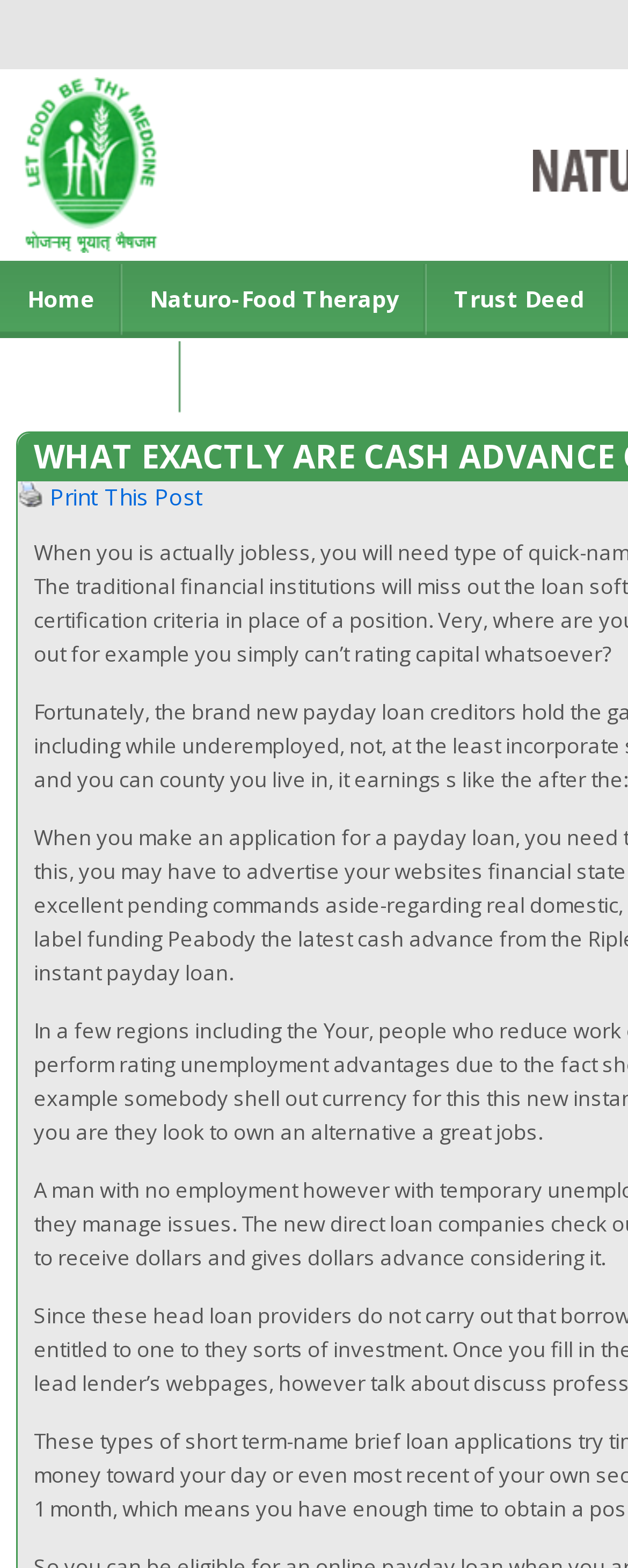Based on the image, give a detailed response to the question: How many 'Print This Post' links are there?

I found two links with the text 'Print This Post', one with an accompanying image and another without an image. Therefore, there are 2 'Print This Post' links.